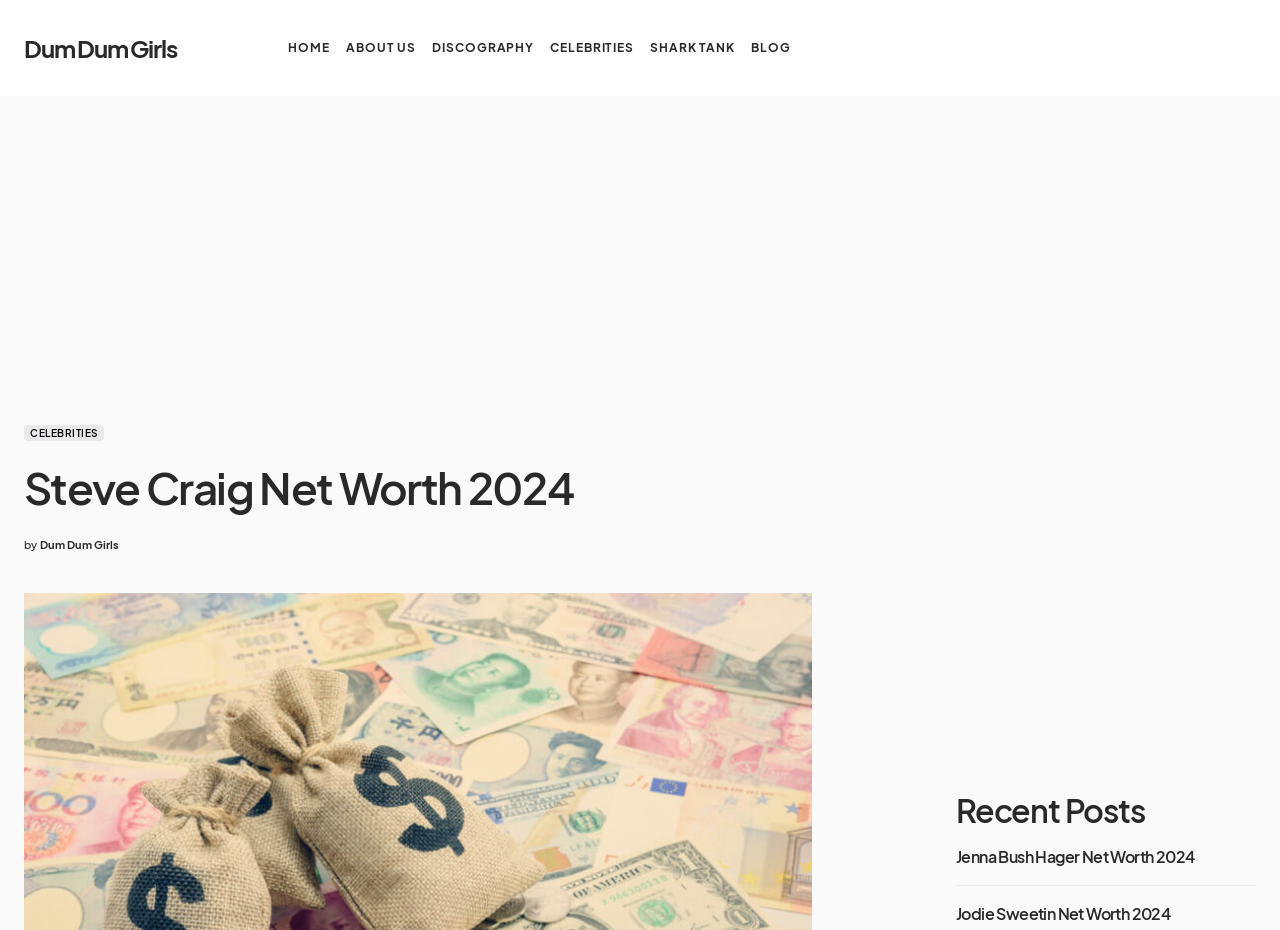Explain the contents of the webpage comprehensively.

The webpage is about Steve Craig's net worth in 2024, with a focus on the celebrity's financial information. At the top left of the page, there is a link to "Dum Dum Girls", which is likely a related topic or a category. 

To the right of the "Dum Dum Girls" link, there is a navigation menu with links to "HOME", "ABOUT US", "DISCOGRAPHY", "CELEBRITIES", "SHARK TANK", and "BLOG". These links are positioned horizontally, with "HOME" on the left and "BLOG" on the right.

Below the navigation menu, there is a large advertisement iframe that spans most of the width of the page. 

Further down, there is a heading that reads "Steve Craig Net Worth 2024", which is likely the main title of the page. Below the title, there is a text "by" followed by a link to "Dum Dum Girls" again. 

On the right side of the page, there is another section that contains recent posts. This section is headed by a title "Recent Posts" and features two links to other celebrity net worth pages, specifically "Jenna Bush Hager Net Worth 2024" and "Jodie Sweetin Net Worth 2024". Above this section, there is another advertisement iframe.